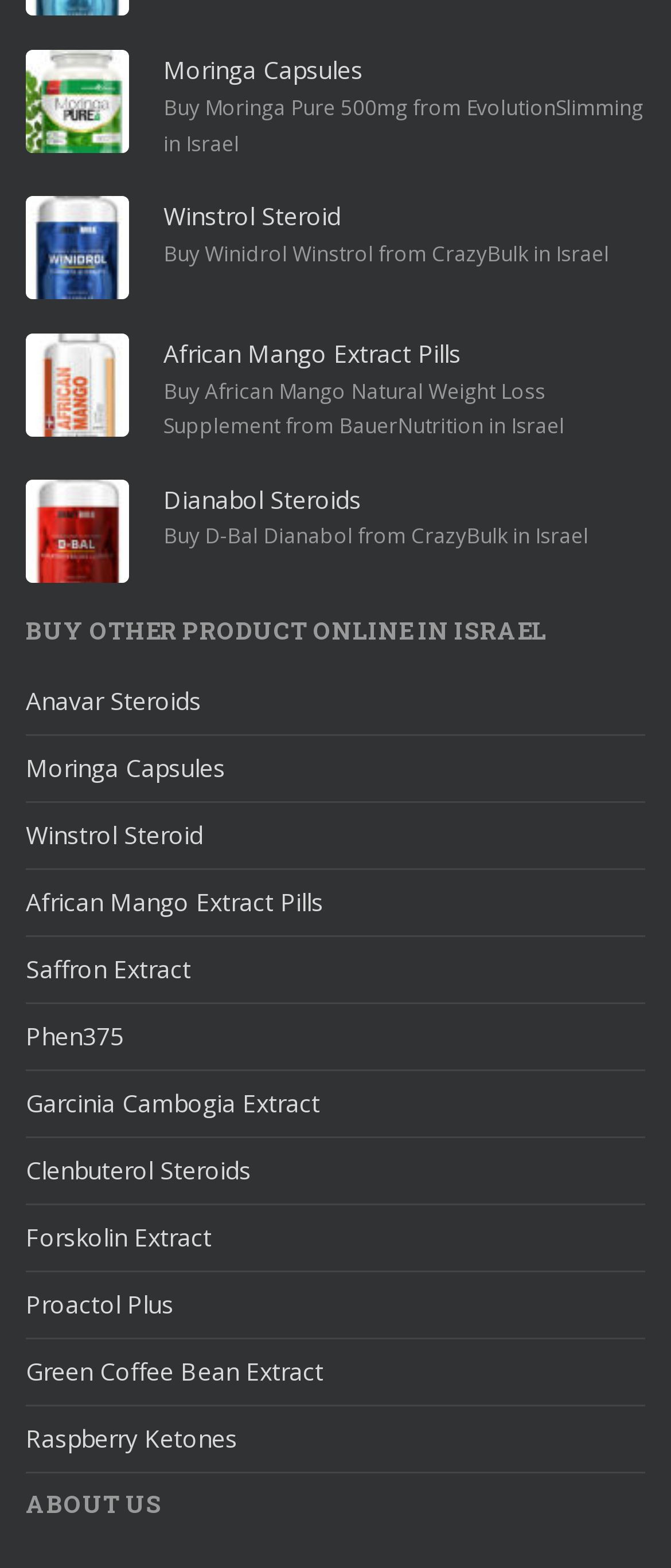Determine the bounding box coordinates of the section I need to click to execute the following instruction: "Click on Moringa Capsules". Provide the coordinates as four float numbers between 0 and 1, i.e., [left, top, right, bottom].

[0.038, 0.053, 0.192, 0.074]